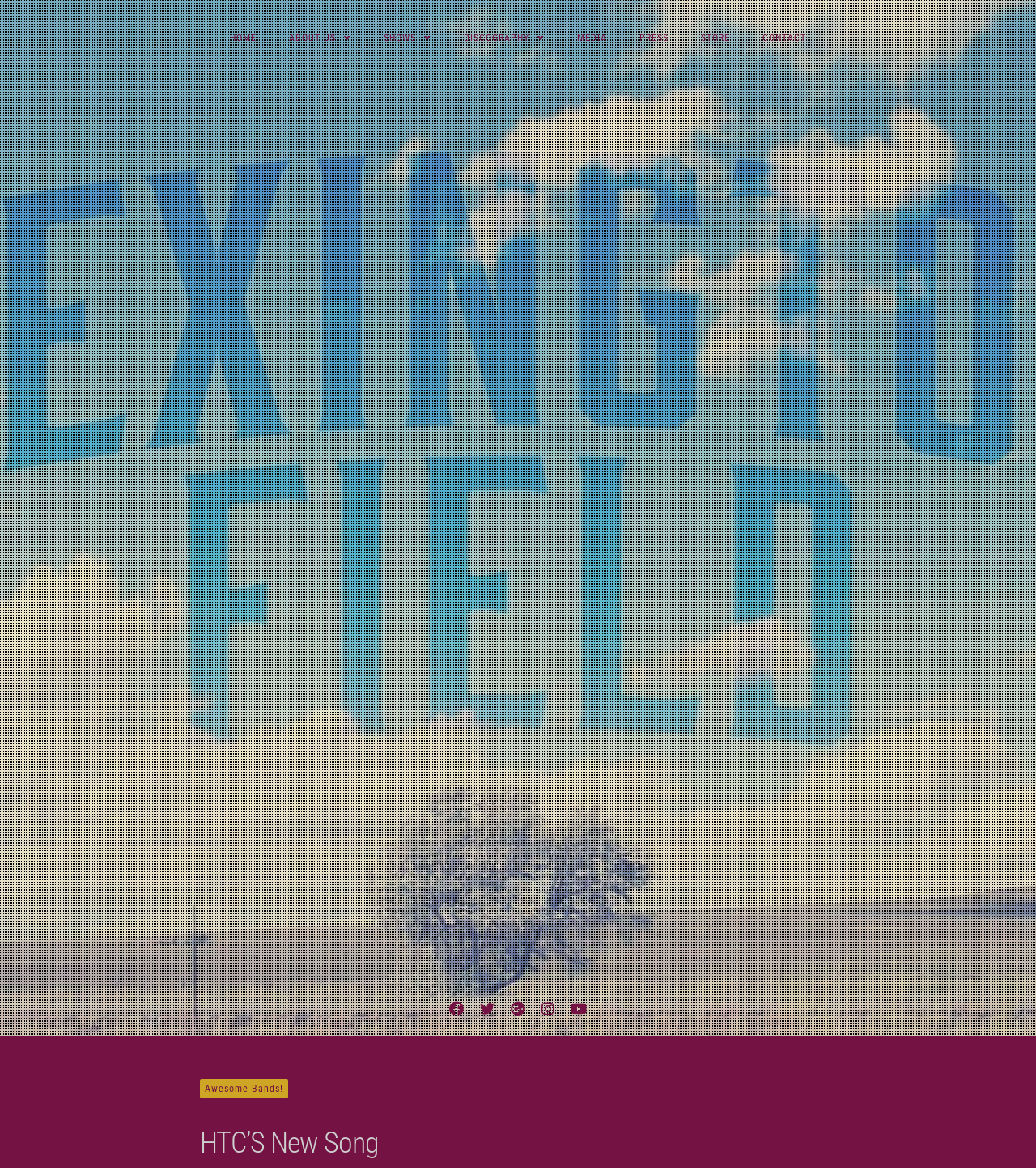Show the bounding box coordinates of the element that should be clicked to complete the task: "Visit YouTube channel".

[0.545, 0.857, 0.573, 0.871]